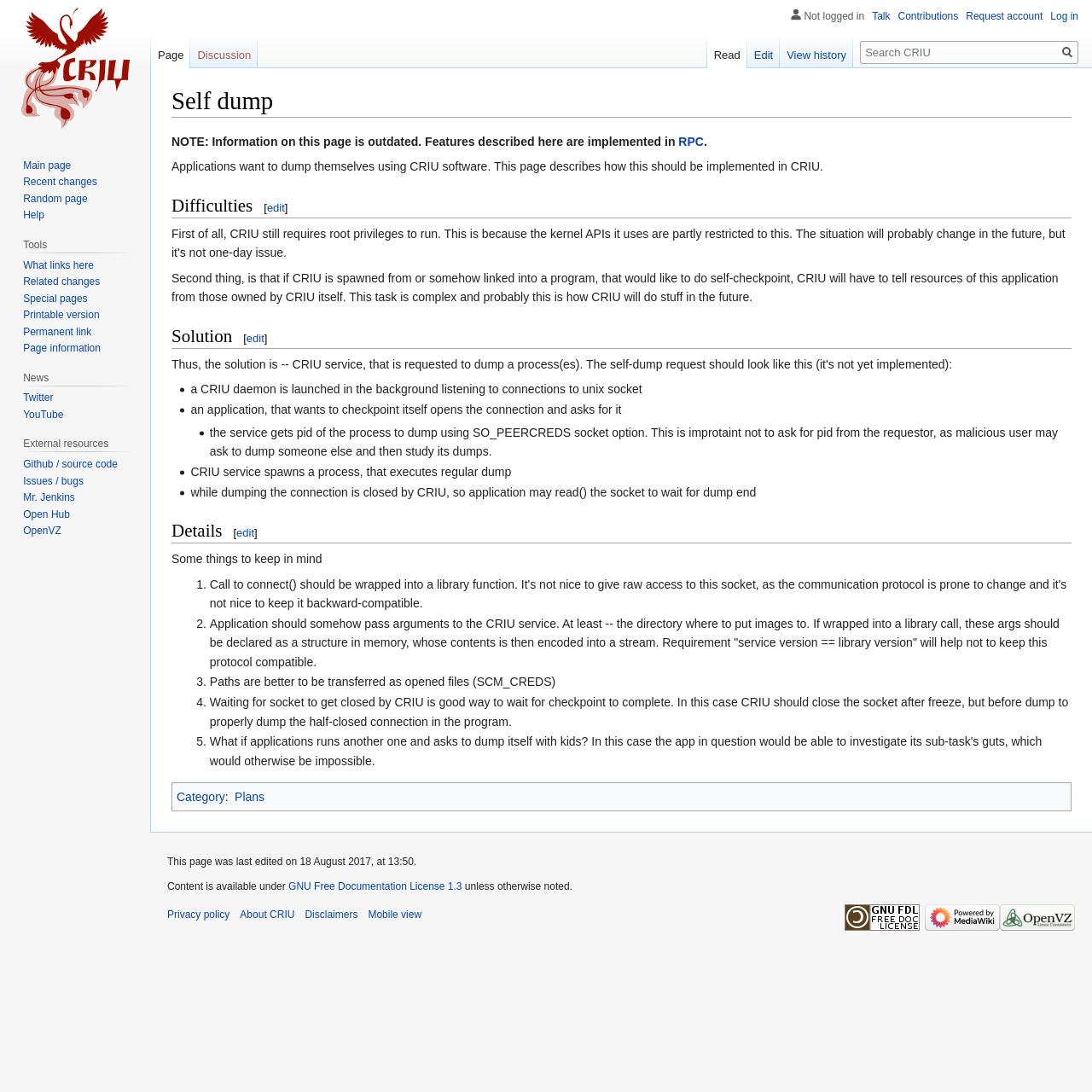Determine the bounding box for the described HTML element: "YouTube". Ensure the coordinates are four float numbers between 0 and 1 in the format [left, top, right, bottom].

[0.021, 0.374, 0.058, 0.385]